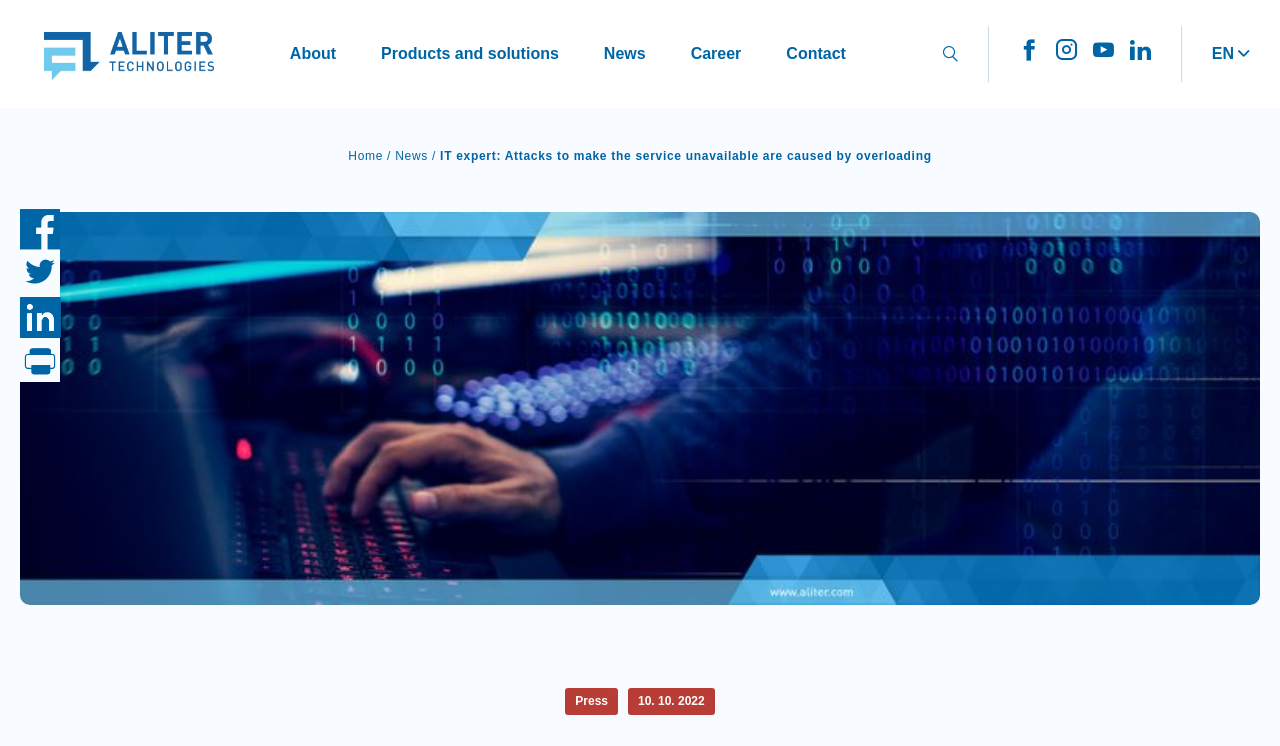Please locate the bounding box coordinates of the element that needs to be clicked to achieve the following instruction: "Open the 'Contact' page". The coordinates should be four float numbers between 0 and 1, i.e., [left, top, right, bottom].

[0.614, 0.062, 0.661, 0.083]